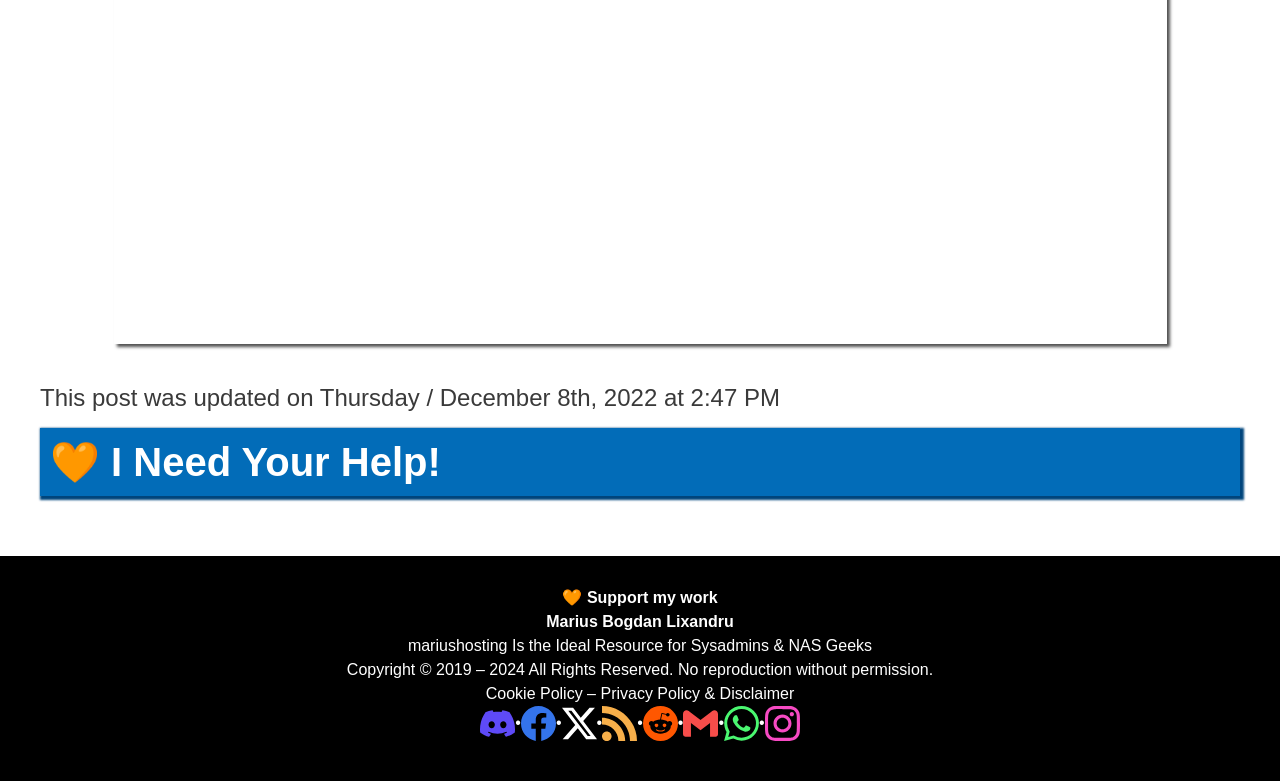Locate the UI element described by 🧡 I Need Your Help! in the provided webpage screenshot. Return the bounding box coordinates in the format (top-left x, top-left y, bottom-right x, bottom-right y), ensuring all values are between 0 and 1.

[0.031, 0.548, 0.969, 0.635]